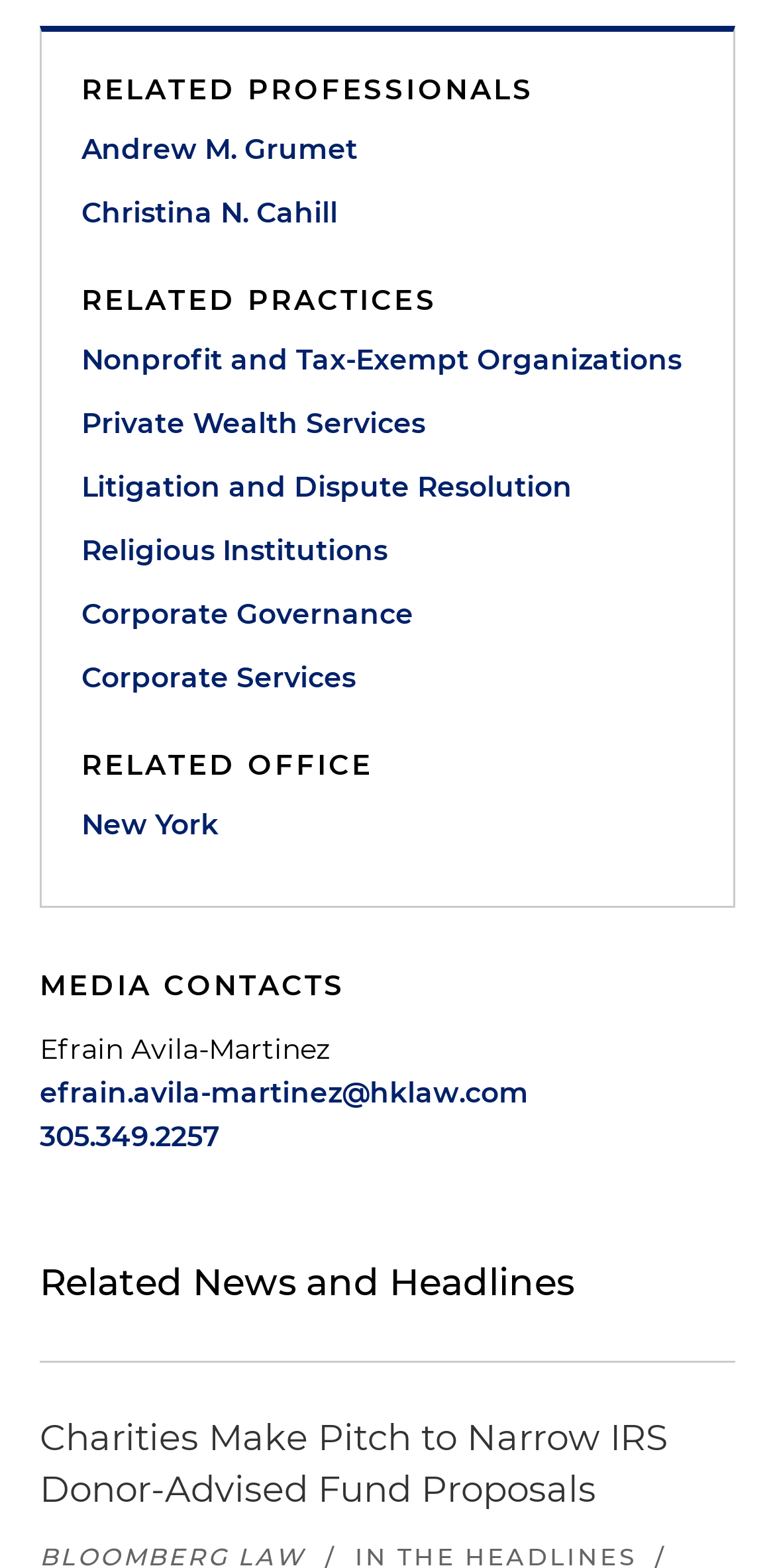Determine the bounding box coordinates of the clickable region to carry out the instruction: "Select a city from the archives".

None